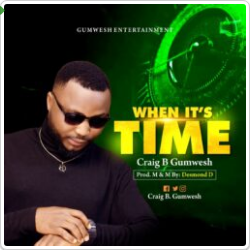Explain the image thoroughly, mentioning every notable detail.

The image features the promotional artwork for the song "When It's Time" by Craig B Gumwesh. The design incorporates a vibrant green background, emphasizing the energetic and engaging nature of the music. In the foreground, Craig B Gumwesh is depicted wearing stylish sunglasses and a sophisticated outfit, exuding confidence as he poses with his hand thoughtfully placed. The title of the song, "WHEN IT'S TIME," is prominently displayed in bold text, inviting listeners to engage with the track. Below the title, the artist's name and production credits are included, showcasing the collaborative efforts behind the music. The overall design reflects a modern and dynamic aesthetic, aligning with the contemporary music scene.